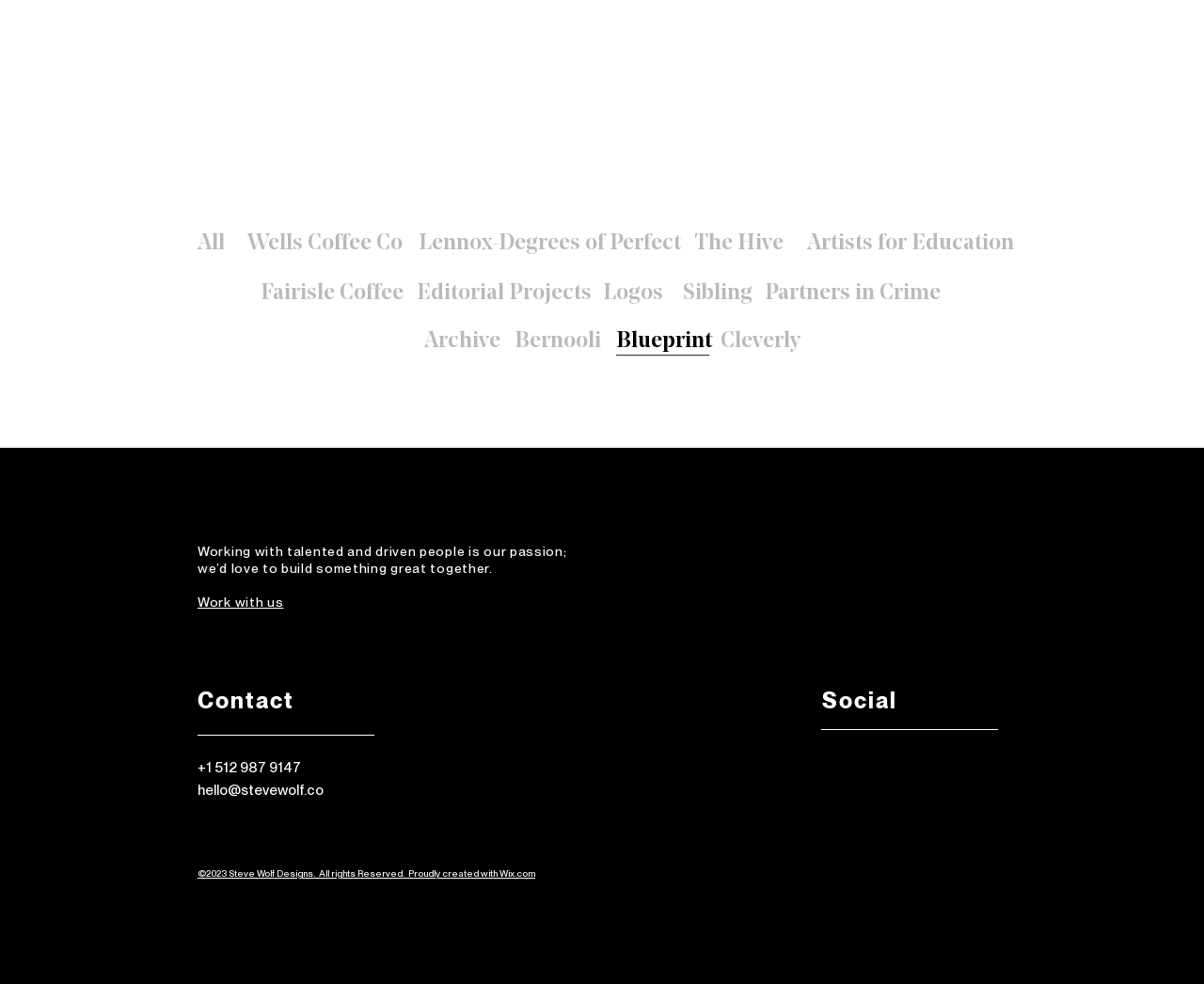For the given element description Wells Coffee Co, determine the bounding box coordinates of the UI element. The coordinates should follow the format (top-left x, top-left y, bottom-right x, bottom-right y) and be within the range of 0 to 1.

[0.202, 0.229, 0.338, 0.268]